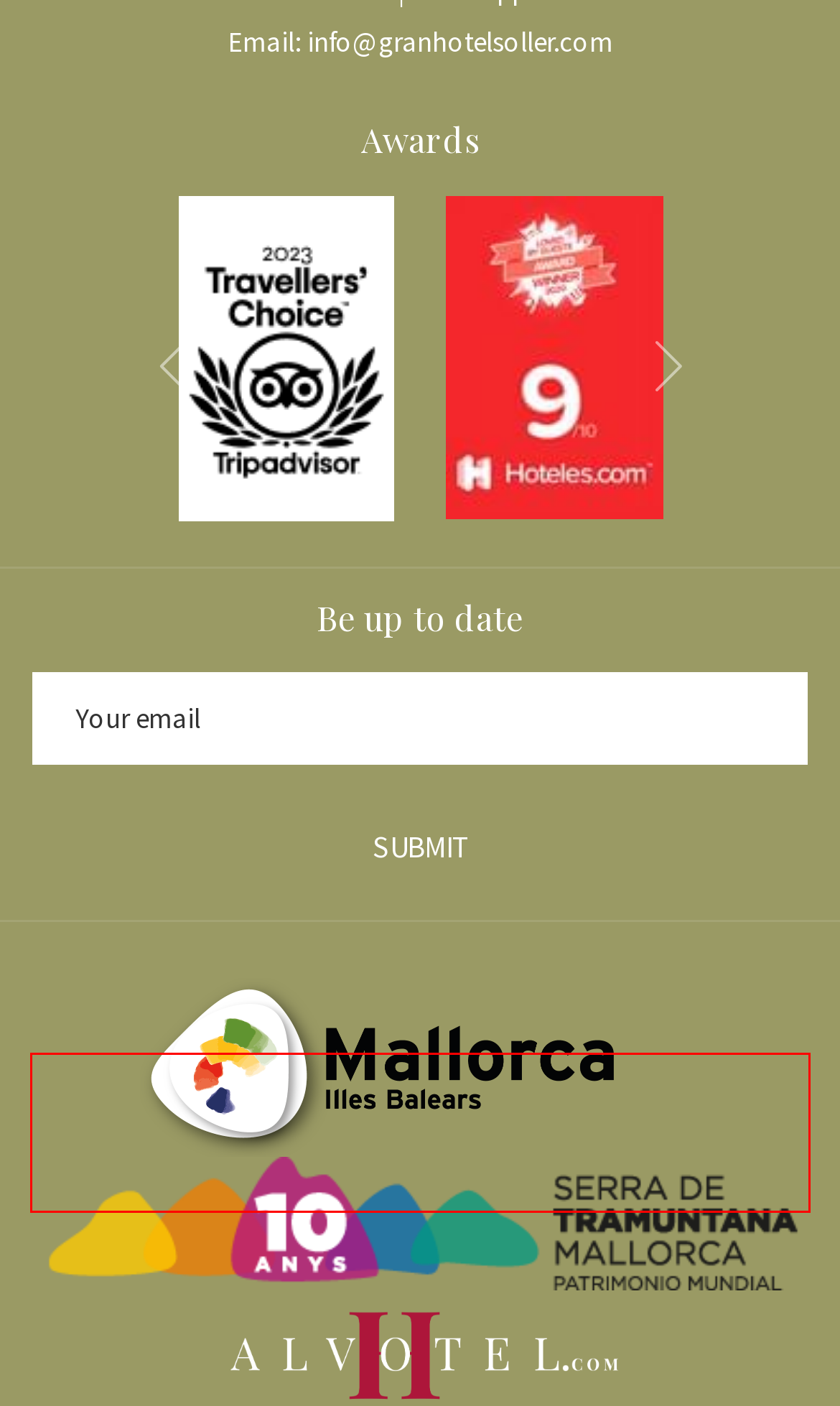Please extract the text content from the UI element enclosed by the red rectangle in the screenshot.

For lunch we recommend the charming terrace of the Restaurant Ca'n Blau of the Gran Hotel Soller which offers an exquisite menu made with quality Mediterranean products.